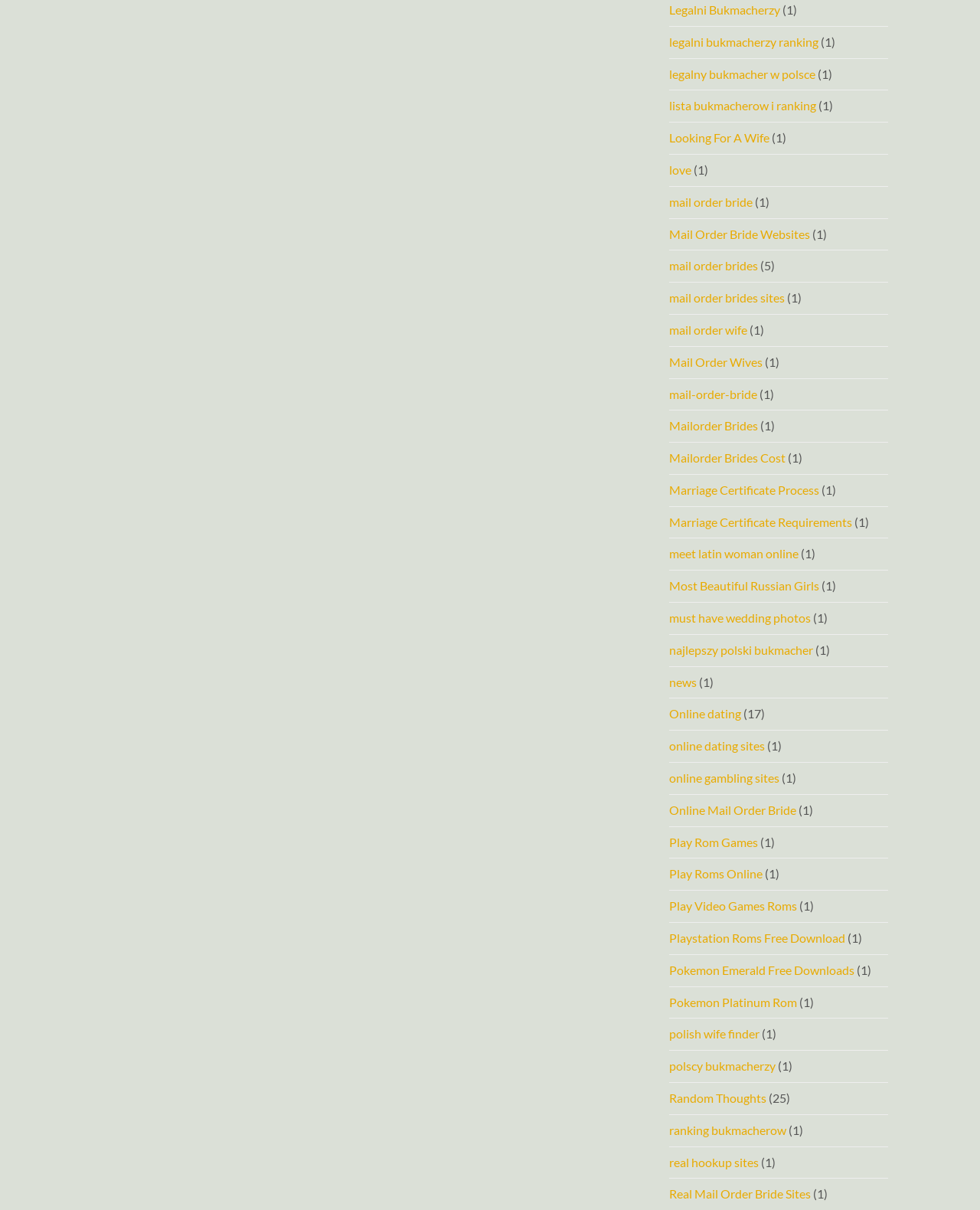Identify the bounding box coordinates for the UI element described by the following text: "Online dating". Provide the coordinates as four float numbers between 0 and 1, in the format [left, top, right, bottom].

[0.683, 0.584, 0.756, 0.596]